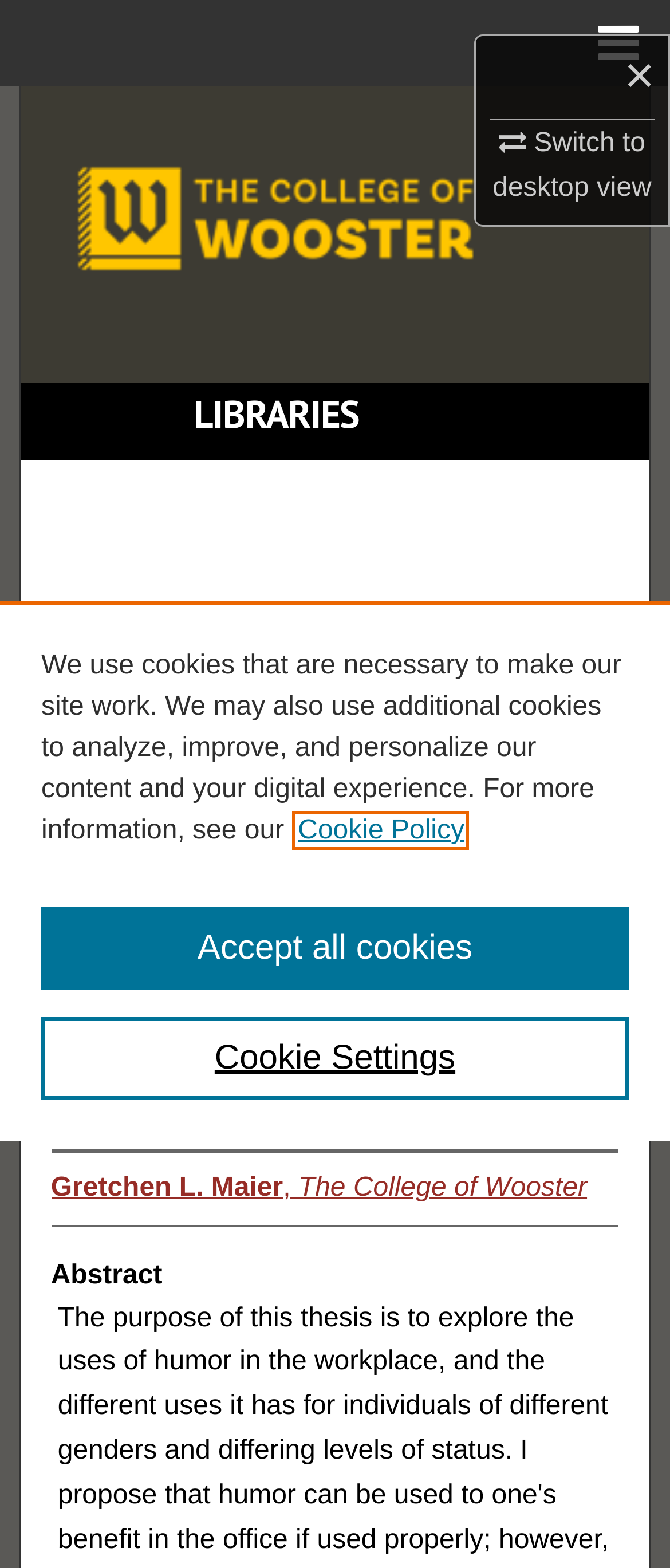Pinpoint the bounding box coordinates of the element you need to click to execute the following instruction: "Contact us through WhatsApp". The bounding box should be represented by four float numbers between 0 and 1, in the format [left, top, right, bottom].

None